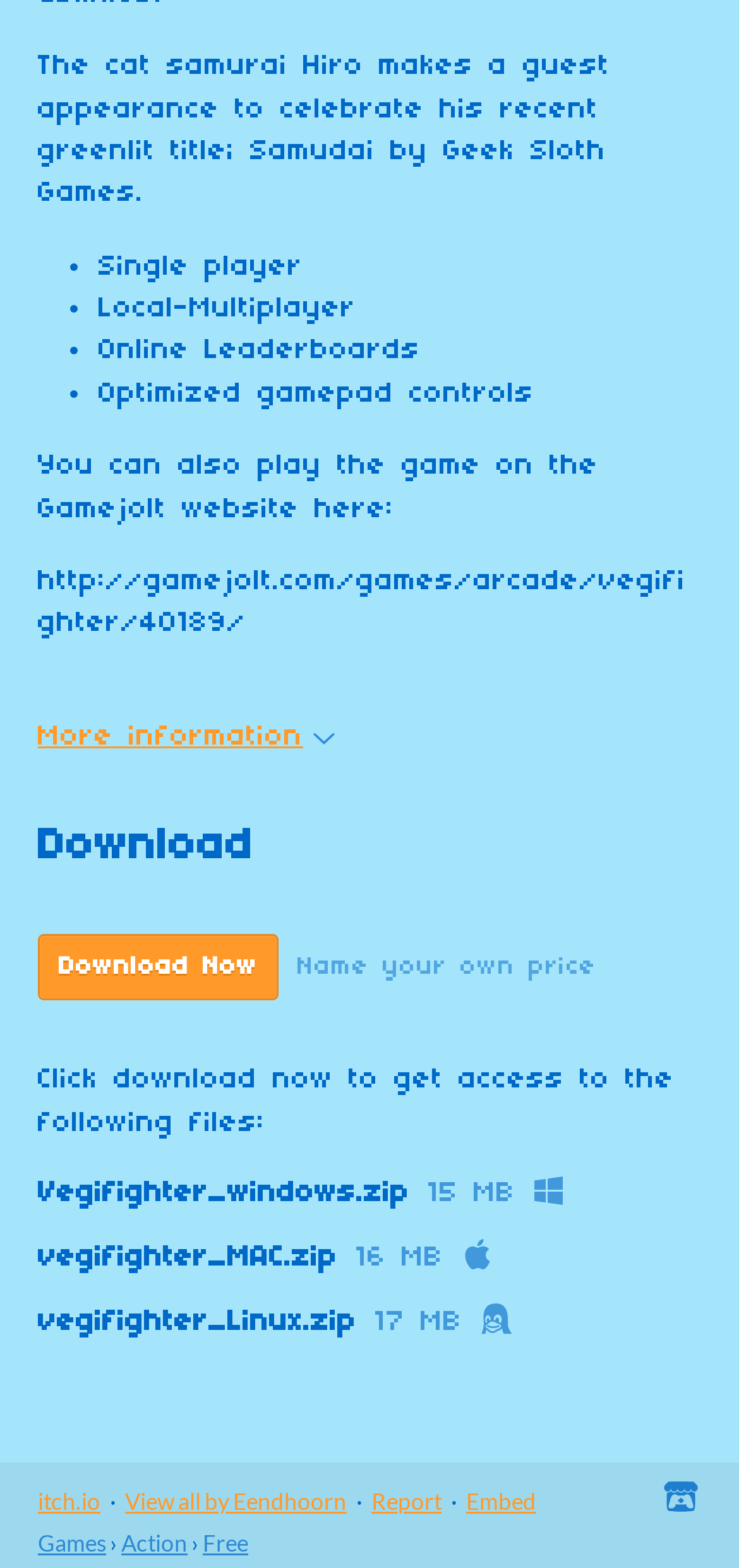Look at the image and write a detailed answer to the question: 
What are the available platforms for the game?

The available platforms for the game can be determined by looking at the downloadable zip files listed on the webpage, which include Vegifighter_windows.zip, vegifighter_MAC.zip, and vegifighter_Linux.zip.